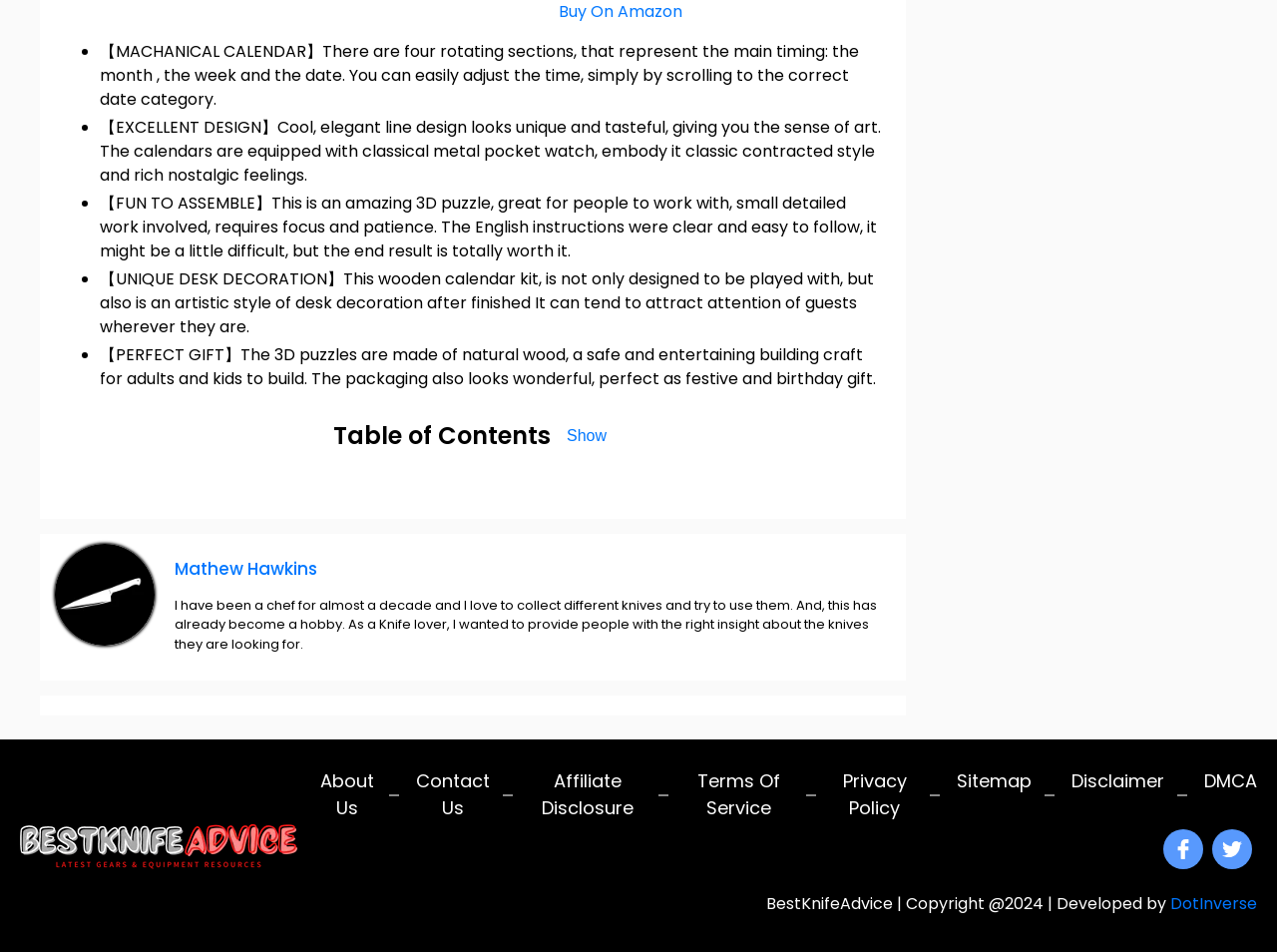Who is the author of the webpage?
Using the image as a reference, answer the question in detail.

The webpage has a section that mentions the author, Mathew Hawkins, who is a chef and a knife lover, and provides information about his background and expertise.